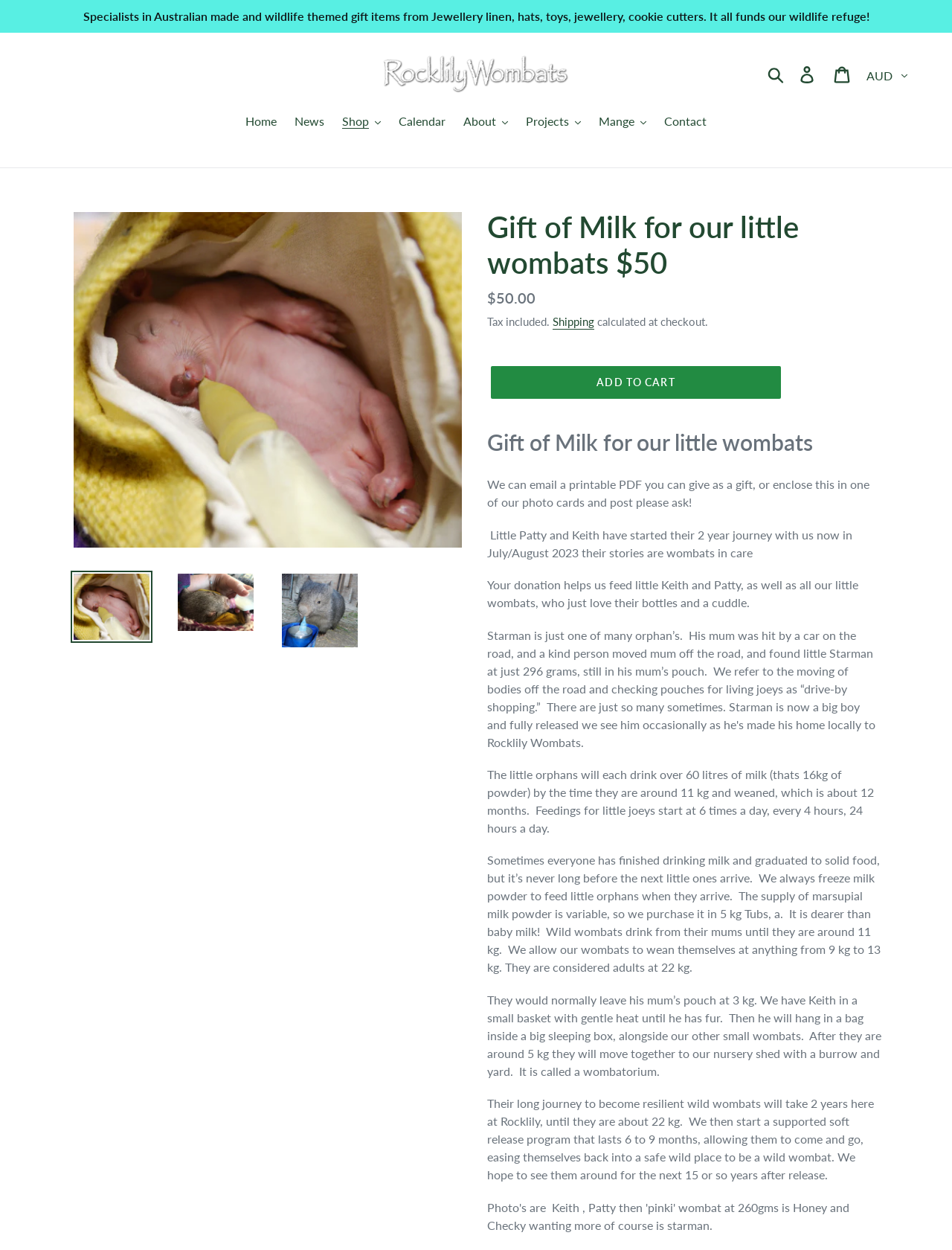Pinpoint the bounding box coordinates for the area that should be clicked to perform the following instruction: "Click the 'Home' link".

[0.25, 0.09, 0.298, 0.106]